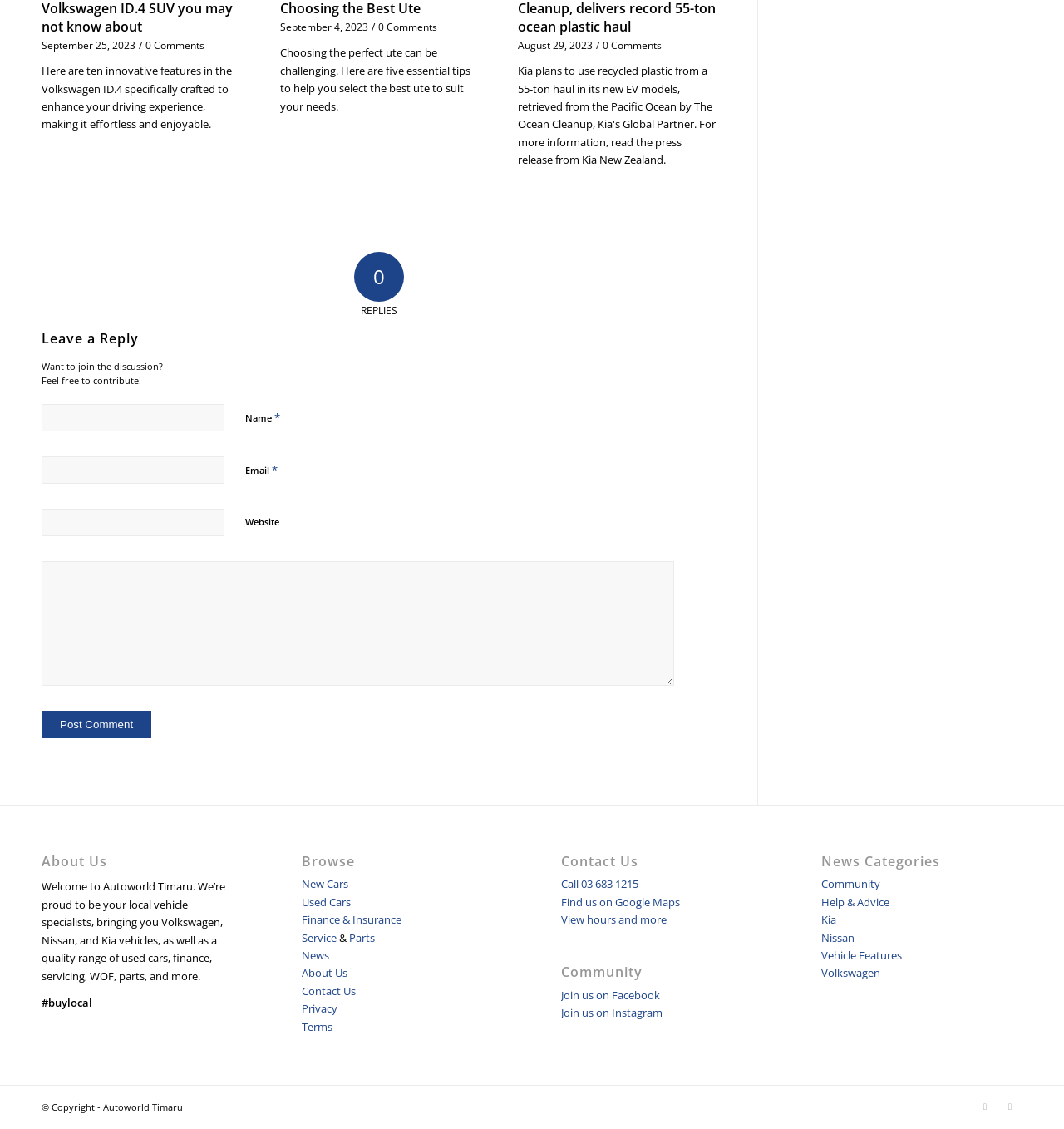Provide the bounding box coordinates for the UI element described in this sentence: "cookie policy". The coordinates should be four float values between 0 and 1, i.e., [left, top, right, bottom].

None